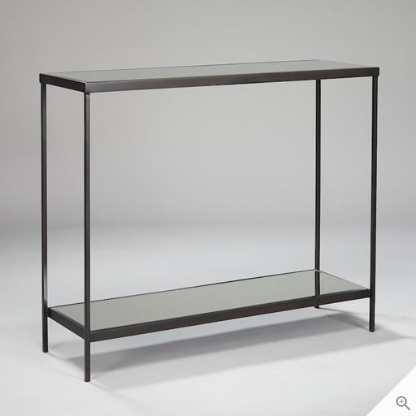Give an elaborate caption for the image.

This image features the STOCK VICTOR CONSOLE TABLE in a sophisticated bronze finish, reflecting a modern aesthetic combined with functional design. The console table is equipped with a sleek top and an undershelf made of antiqued mirror glass, providing a stylish display area for decorative items or personal treasures. Its minimalistic structure, composed of slender metal legs, ensures it fits seamlessly into smaller spaces, making it an ideal choice for modern interiors. A versatile addition to occasional furniture ranges, it blends elegance with practicality, offering both functionality and a touch of sophistication to any room.